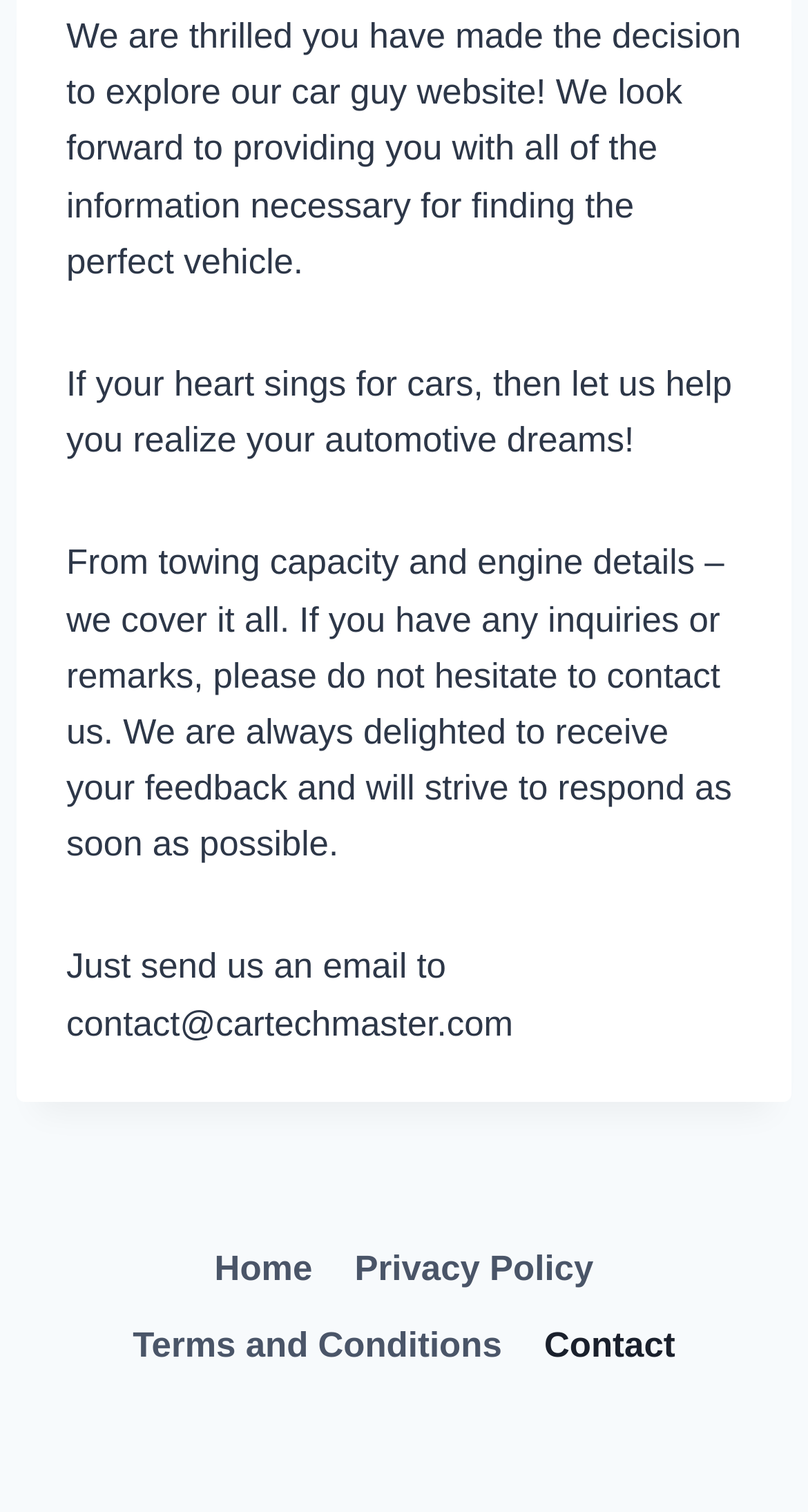Based on the provided description, "Terms and Conditions", find the bounding box of the corresponding UI element in the screenshot.

[0.138, 0.865, 0.647, 0.916]